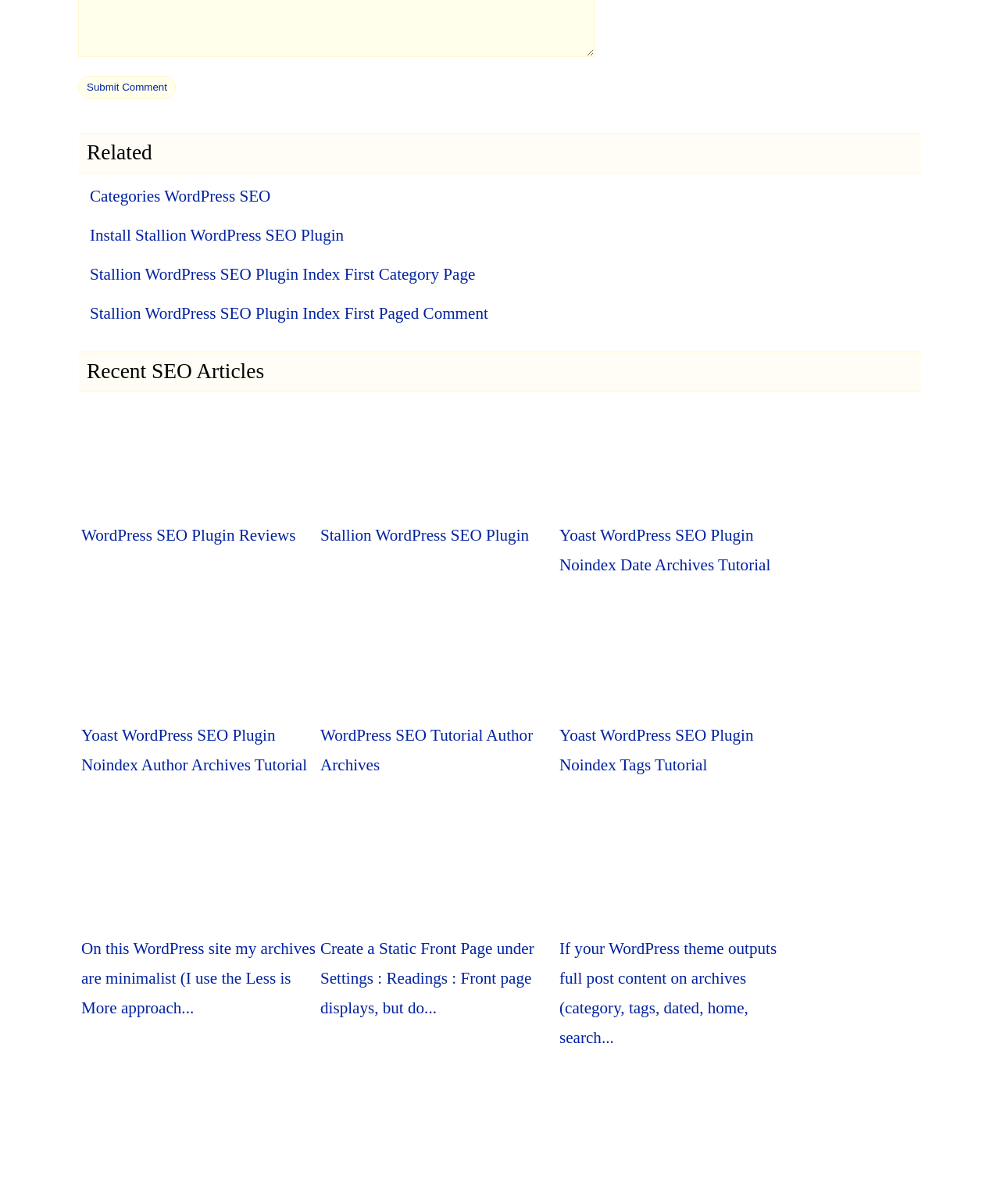Determine the bounding box coordinates for the area that needs to be clicked to fulfill this task: "Install Stallion WordPress SEO Plugin". The coordinates must be given as four float numbers between 0 and 1, i.e., [left, top, right, bottom].

[0.087, 0.185, 0.347, 0.205]